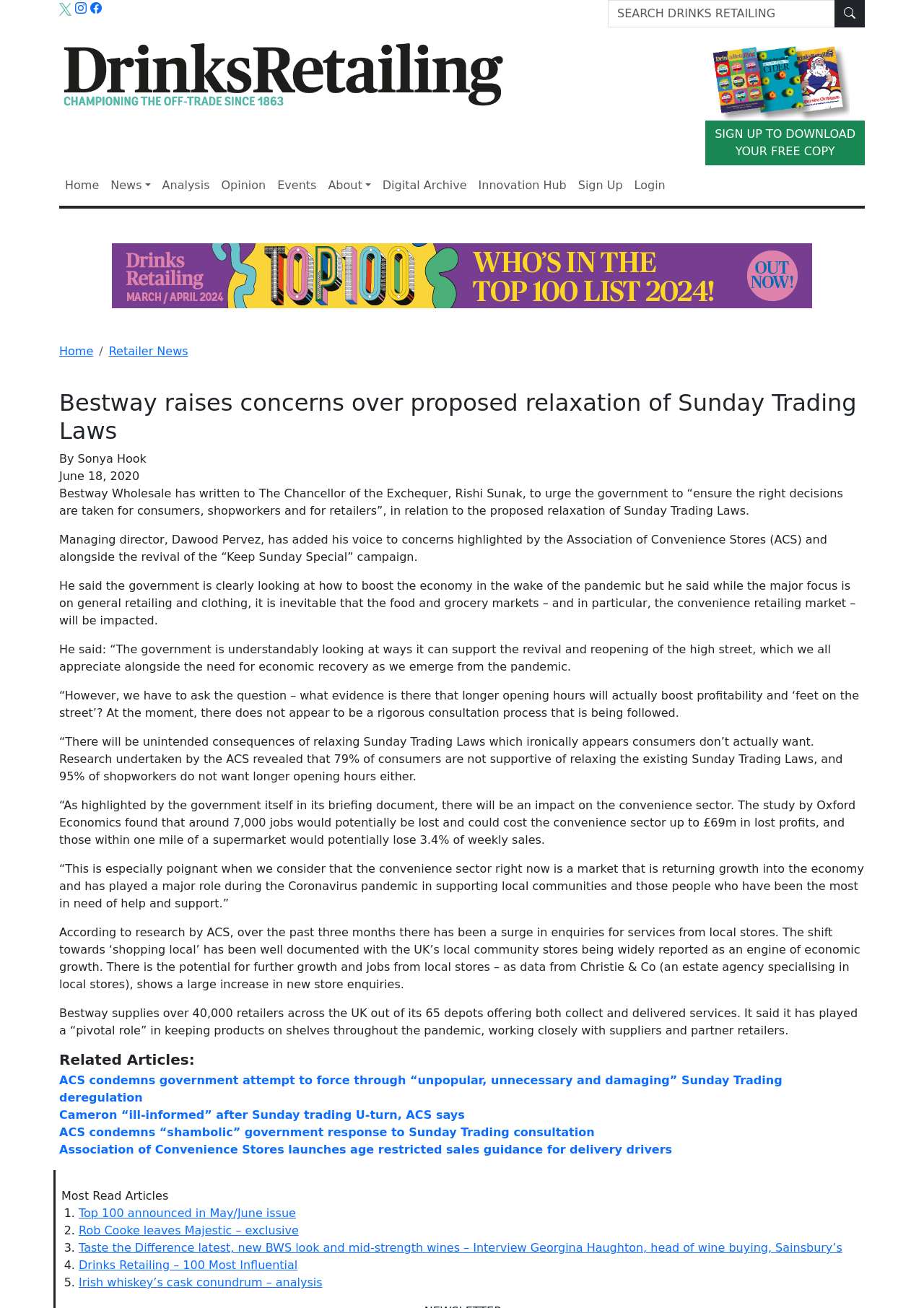Please examine the image and answer the question with a detailed explanation:
How many retailers does Bestway supply across the UK?

I found the answer by reading the text element that mentions 'Bestway supplies over 40,000 retailers across the UK out of its 65 depots offering both collect and delivered services.' at coordinates [0.064, 0.769, 0.928, 0.793].